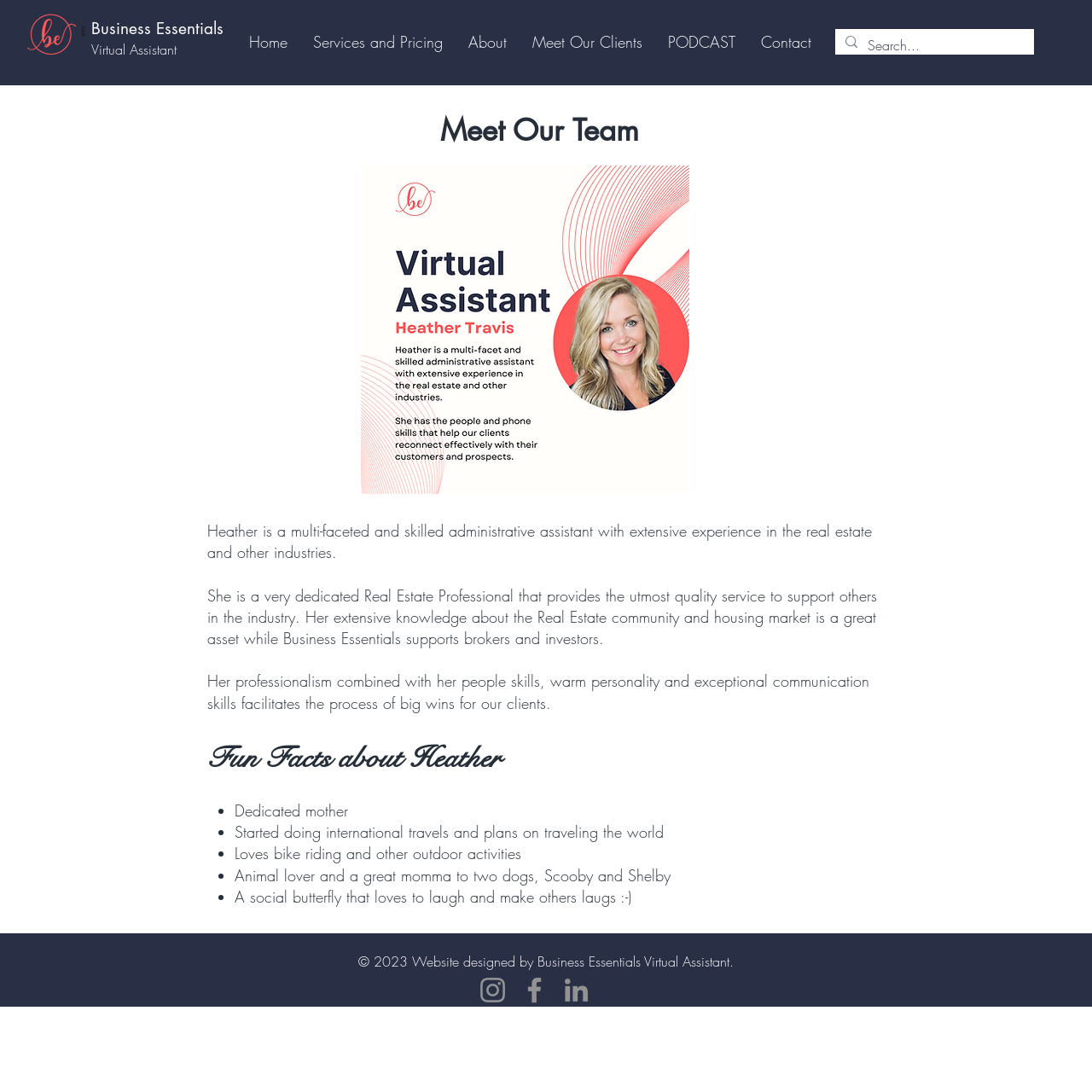Identify the bounding box coordinates for the element that needs to be clicked to fulfill this instruction: "Search for something". Provide the coordinates in the format of four float numbers between 0 and 1: [left, top, right, bottom].

[0.795, 0.027, 0.914, 0.057]